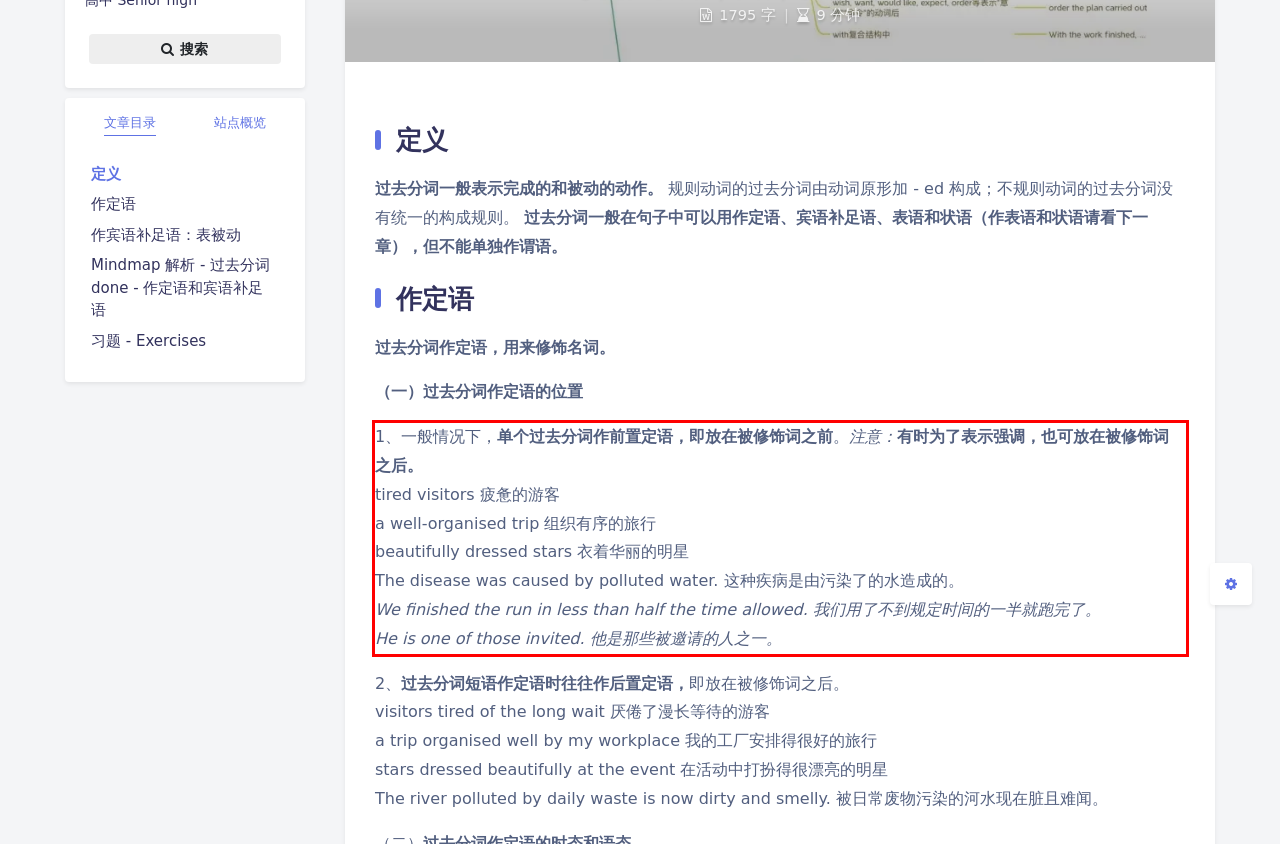You are provided with a screenshot of a webpage featuring a red rectangle bounding box. Extract the text content within this red bounding box using OCR.

1、一般情况下，单个过去分词作前置定语，即放在被修饰词之前。注意：有时为了表示强调，也可放在被修饰词之后。 tired visitors 疲惫的游客 a well-organised trip 组织有序的旅行 beautifully dressed stars 衣着华丽的明星 The disease was caused by polluted water. 这种疾病是由污染了的水造成的。 We finished the run in less than half the time allowed. 我们用了不到规定时间的一半就跑完了。 He is one of those invited. 他是那些被邀请的人之一。